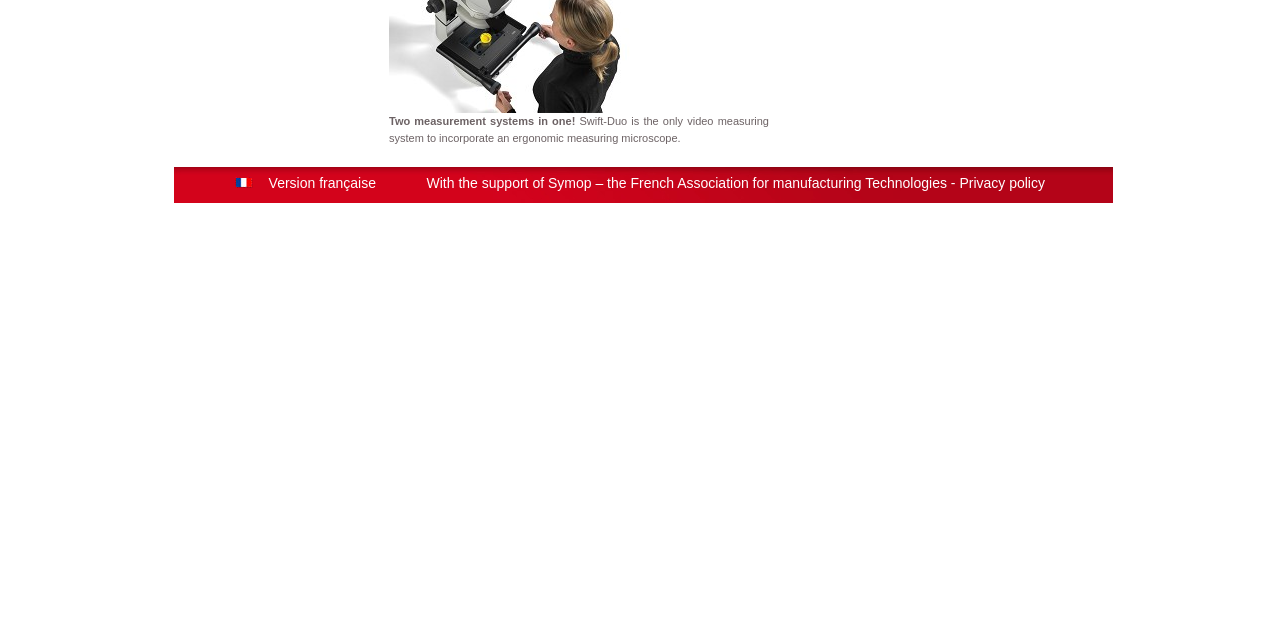Locate and provide the bounding box coordinates for the HTML element that matches this description: "parent_node: Swift-Duo".

[0.304, 0.159, 0.492, 0.181]